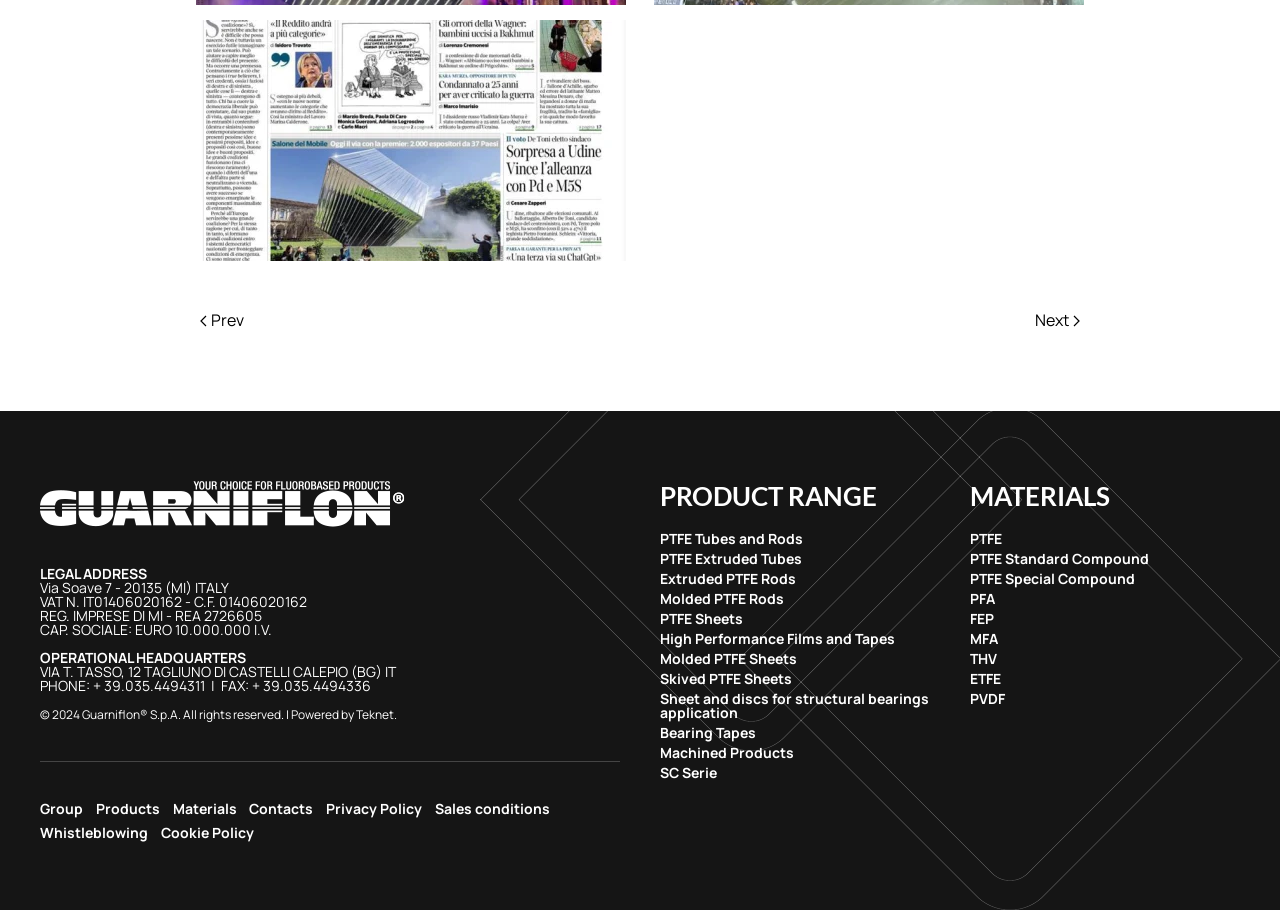Locate the bounding box coordinates of the clickable region necessary to complete the following instruction: "Click the 'Next page' button". Provide the coordinates in the format of four float numbers between 0 and 1, i.e., [left, top, right, bottom].

[0.801, 0.33, 0.852, 0.374]